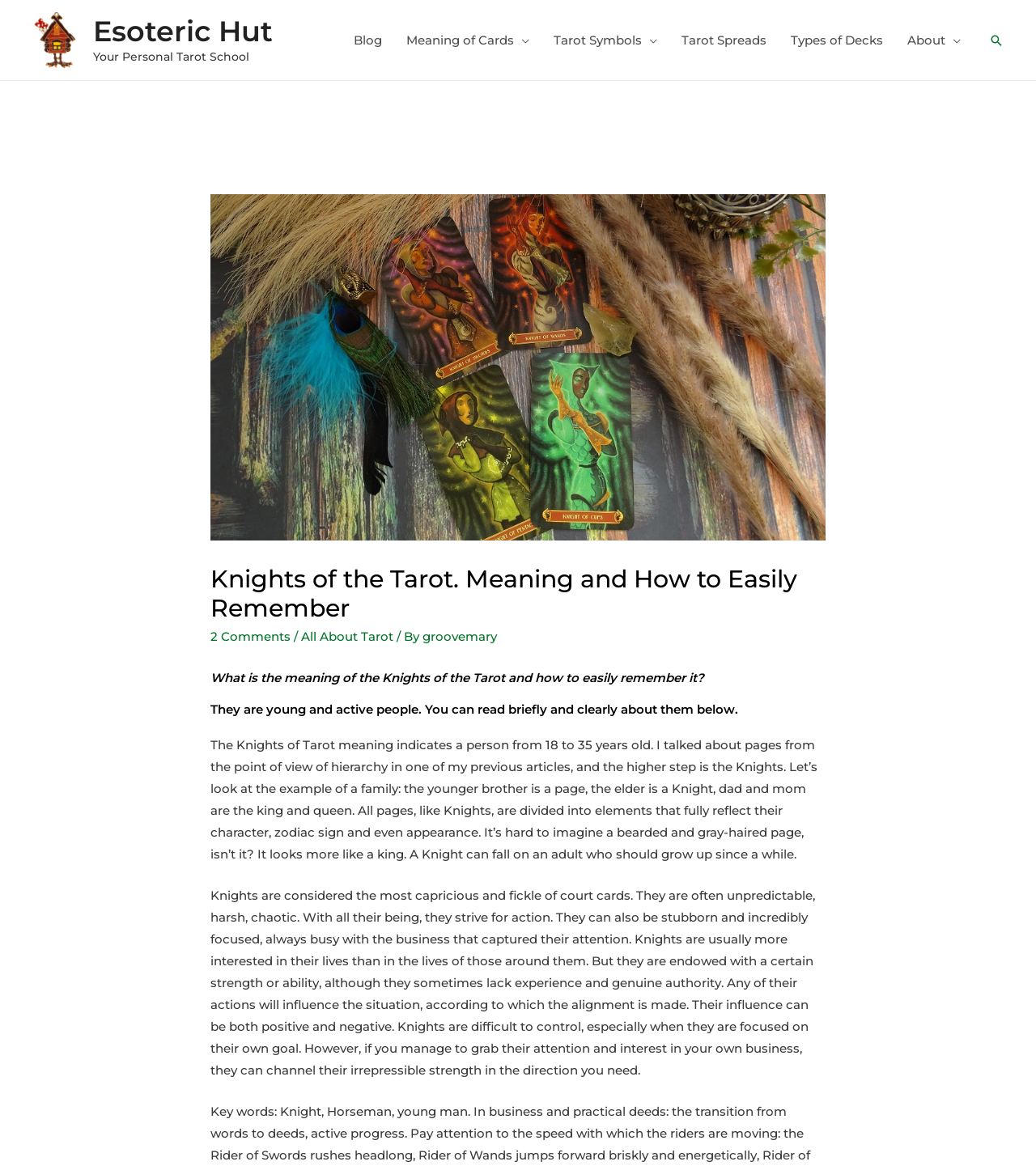Create a detailed summary of all the visual and textual information on the webpage.

The webpage is about the Knights of Tarot, specifically their meaning and how to easily remember it. At the top left, there is a link to "Esoteric Hut" accompanied by an image with the same name. Below this, there is a link to "Esoteric Hut" again, followed by a static text "Your Personal Tarot School". 

On the top right, there is a navigation menu labeled "Site Navigation" with several links, including "Blog", "Meaning of Cards", "Tarot Symbols", "Tarot Spreads", "Types of Decks", and "About". 

A search icon link is located at the top right corner. Below this, there is a header section with an image of "Knights of the Tarot. Tarot du Circe" and a heading that reads "Knights of the Tarot. Meaning and How to Easily Remember". 

Underneath, there are links to "2 Comments", "All About Tarot", and the author's name "groovemary". The main content of the webpage starts with a heading that asks "What is the meaning of the Knights of the Tarot and how to easily remember it?" followed by a brief introduction to the topic. 

The text then explains that the Knights of Tarot represent people between 18 and 35 years old, and they are divided into elements that reflect their character, zodiac sign, and appearance. It also describes the Knights as capricious, fickle, unpredictable, and stubborn, but also strong and influential.